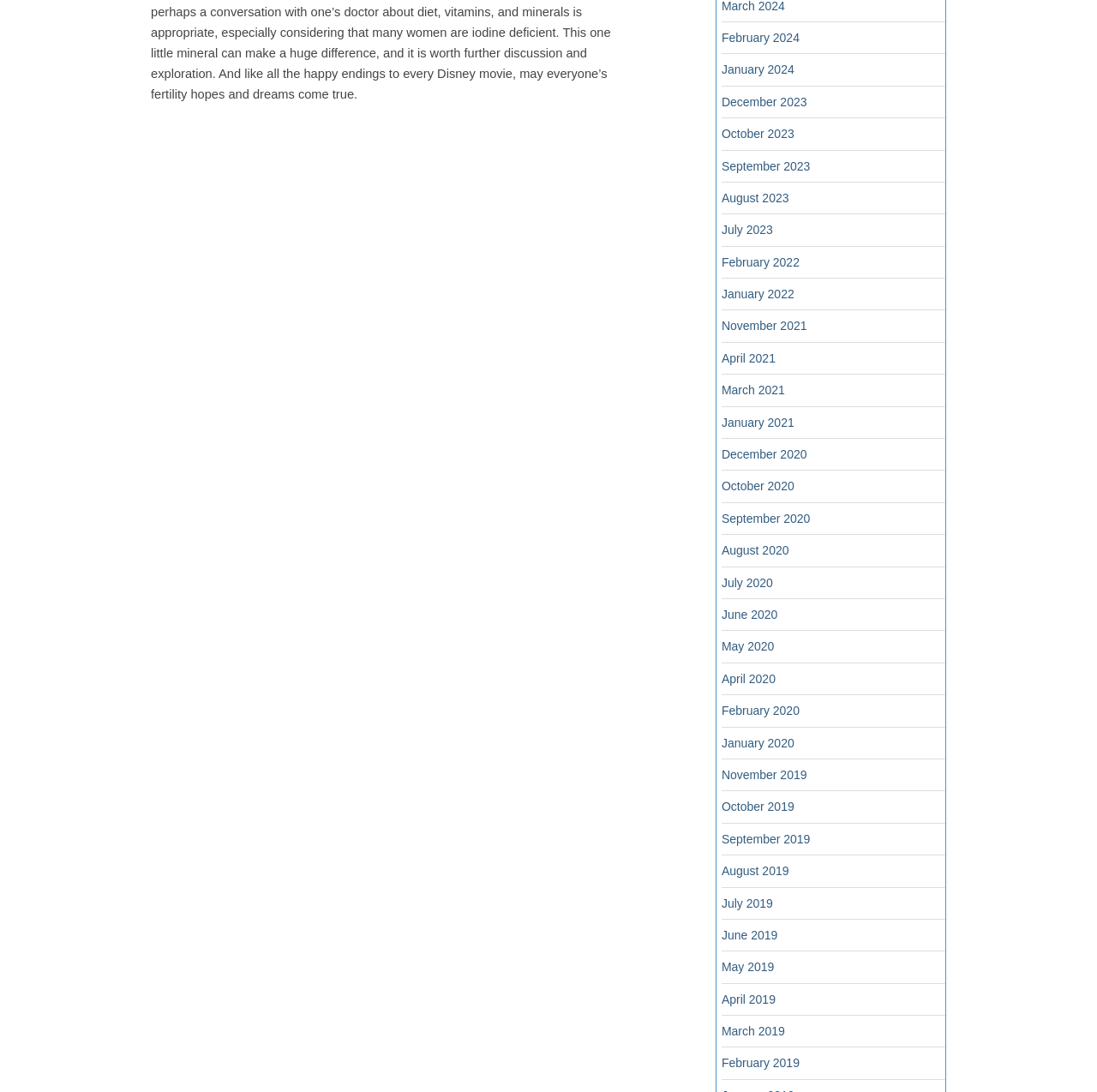Using the details from the image, please elaborate on the following question: What is the most recent month listed?

By examining the list of links, I found that the most recent month listed is February 2024, which is located at the top of the list.